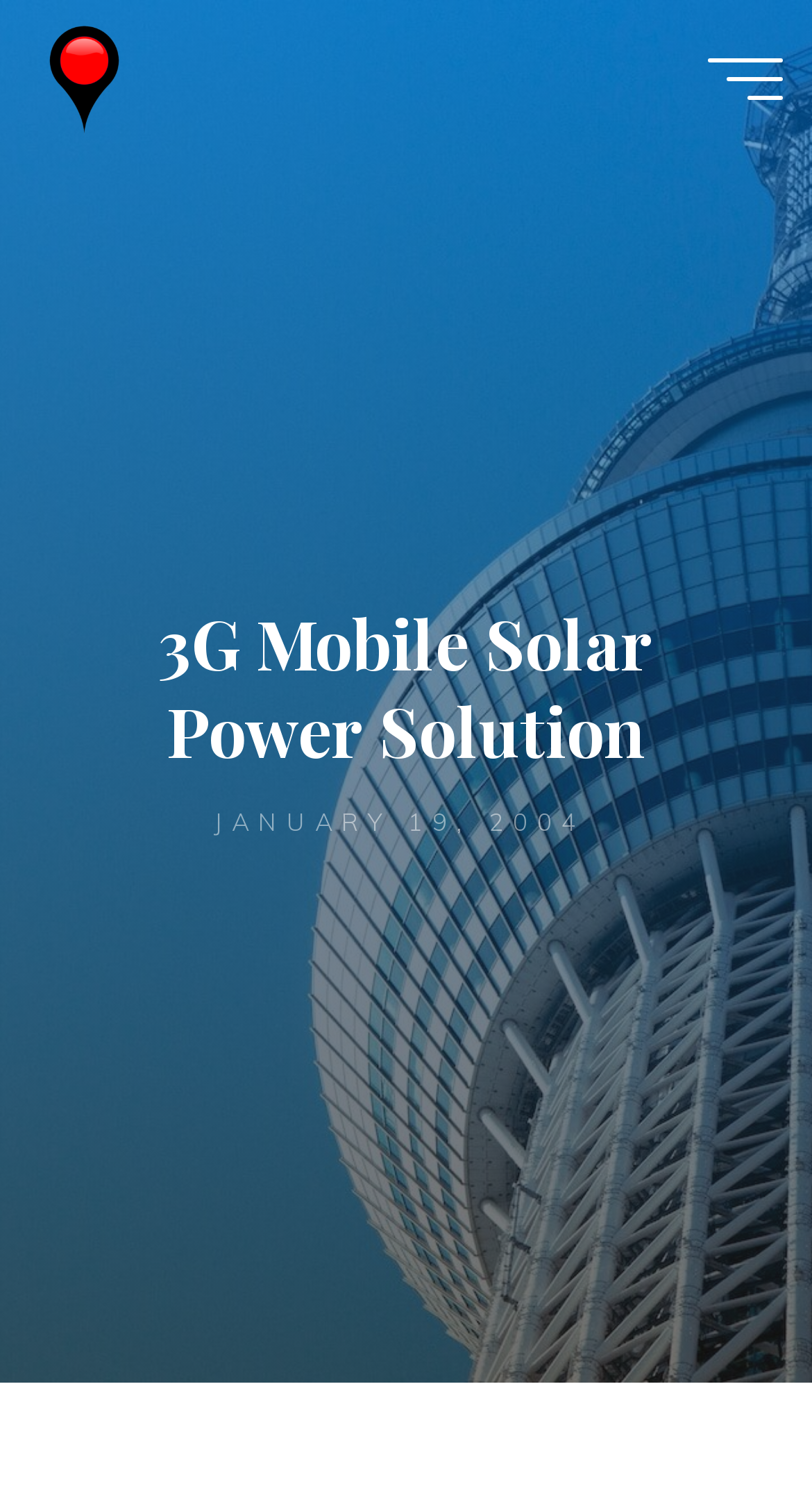Predict the bounding box of the UI element based on the description: "aria-label="Main menu"". The coordinates should be four float numbers between 0 and 1, formatted as [left, top, right, bottom].

[0.871, 0.038, 0.963, 0.066]